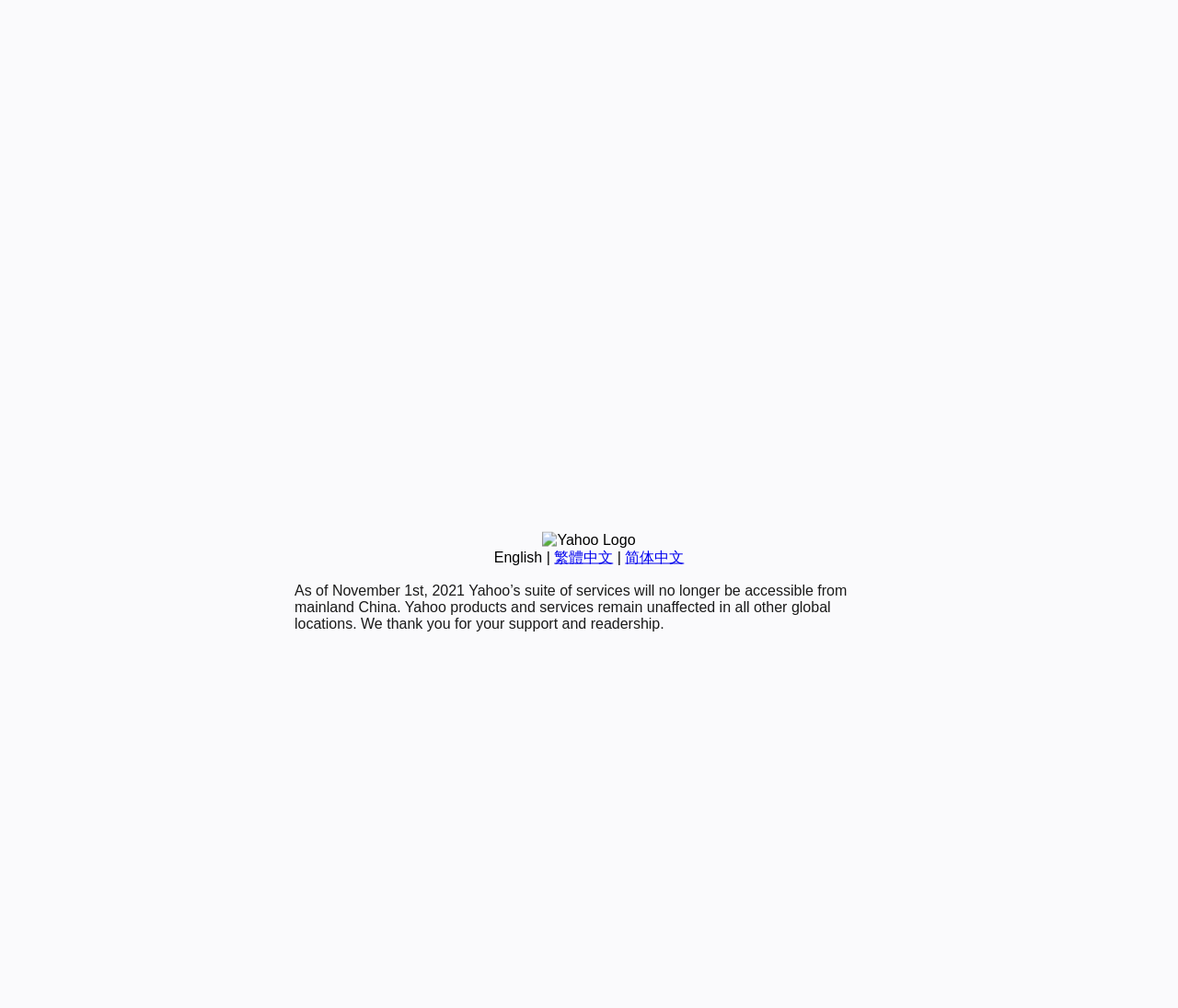Extract the bounding box coordinates for the UI element described as: "简体中文".

[0.531, 0.545, 0.581, 0.56]